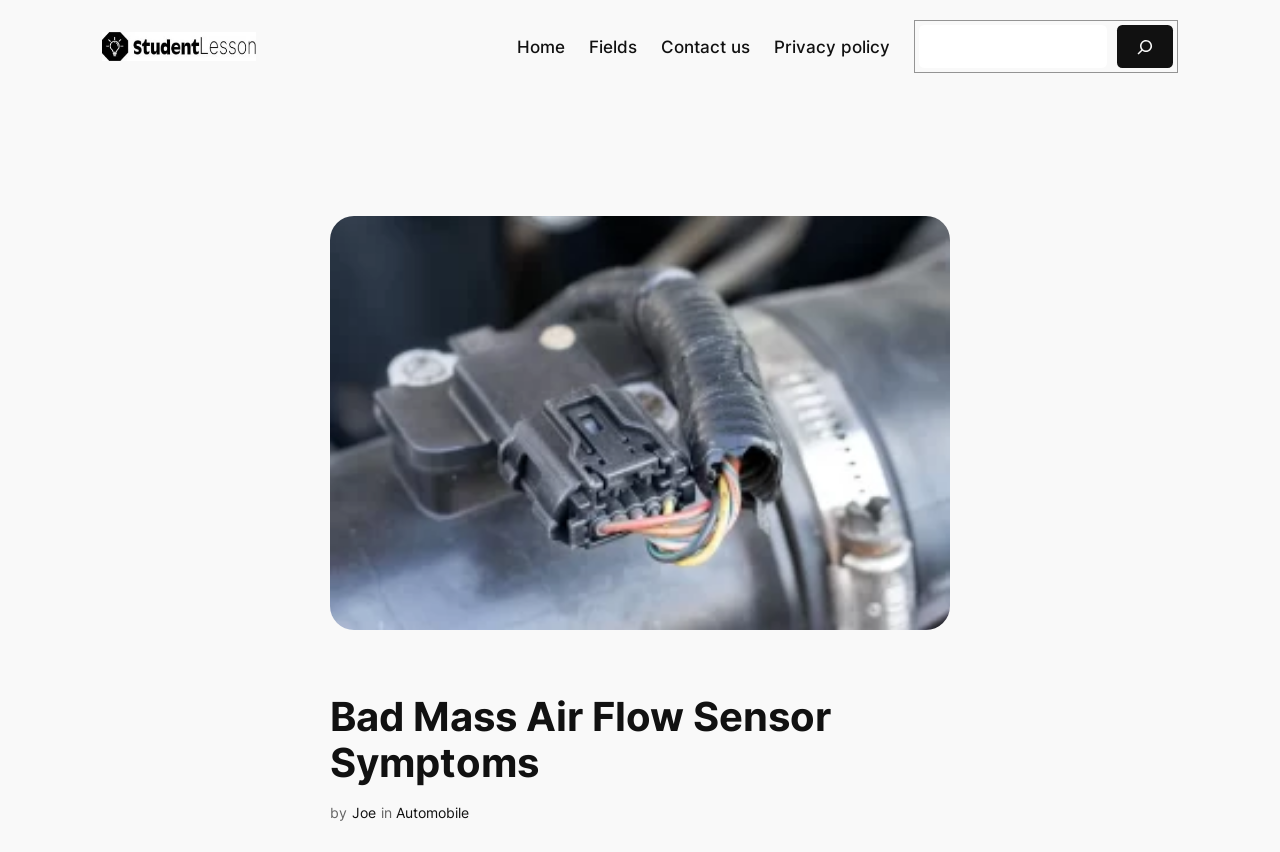Determine which piece of text is the heading of the webpage and provide it.

Bad Mass Air Flow Sensor Symptoms